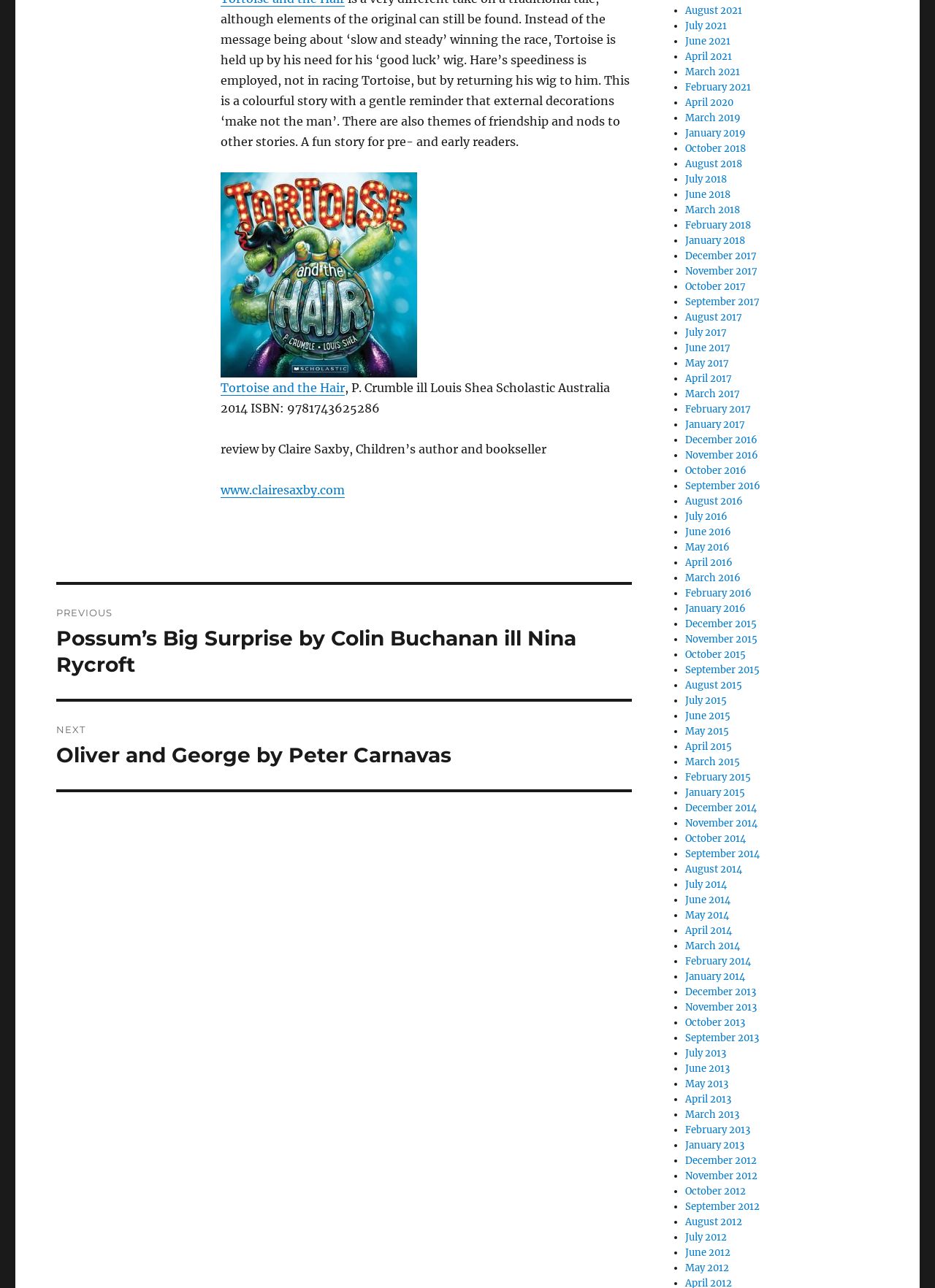Please identify the bounding box coordinates of the element that needs to be clicked to execute the following command: "Read the review of 'Tortoise and the Hair'". Provide the bounding box using four float numbers between 0 and 1, formatted as [left, top, right, bottom].

[0.236, 0.295, 0.653, 0.323]